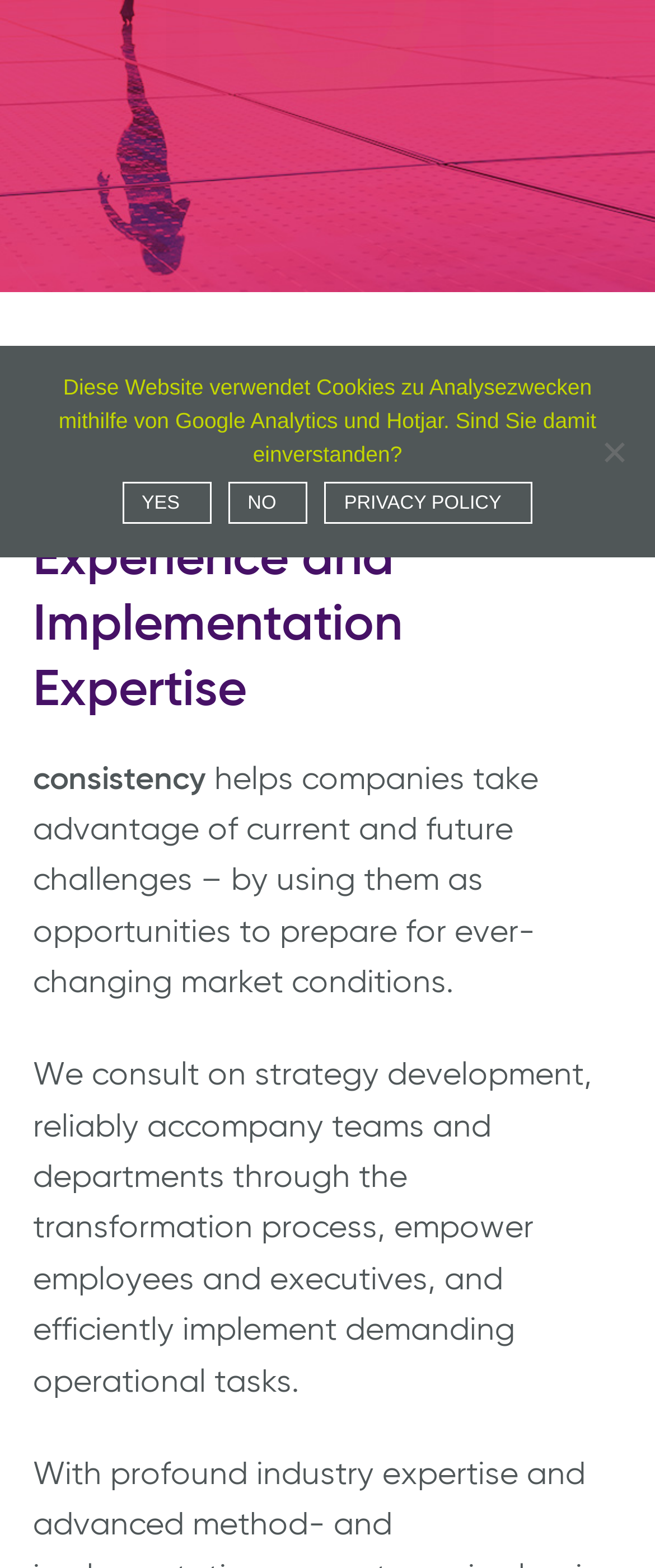Predict the bounding box of the UI element that fits this description: "No".

[0.348, 0.307, 0.47, 0.334]